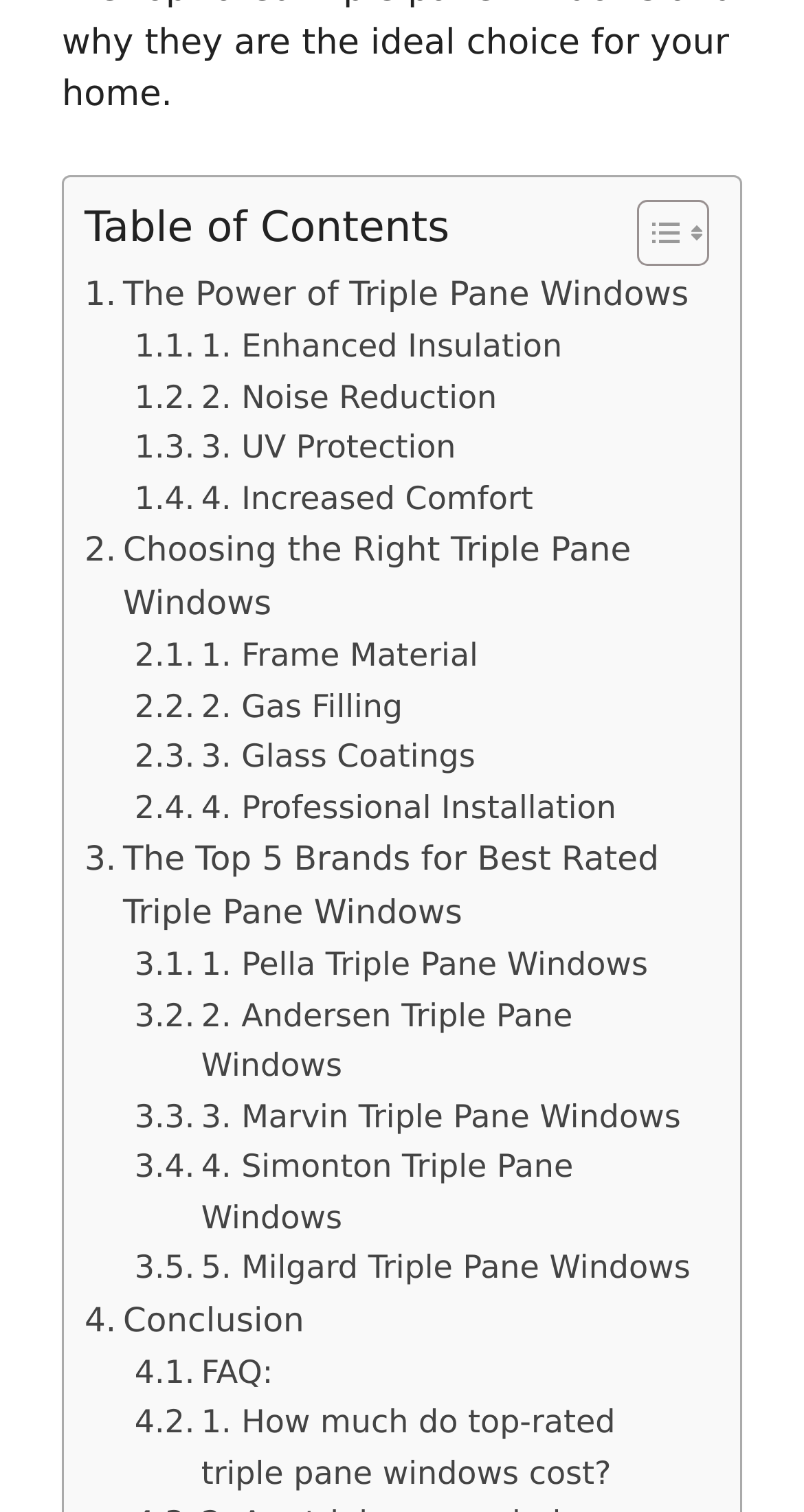What is the main topic of this webpage?
Look at the image and construct a detailed response to the question.

Based on the layout and content of the webpage, it appears to be discussing the benefits and features of triple pane windows, including their insulation, noise reduction, and UV protection capabilities, as well as how to choose the right brand and installation method.